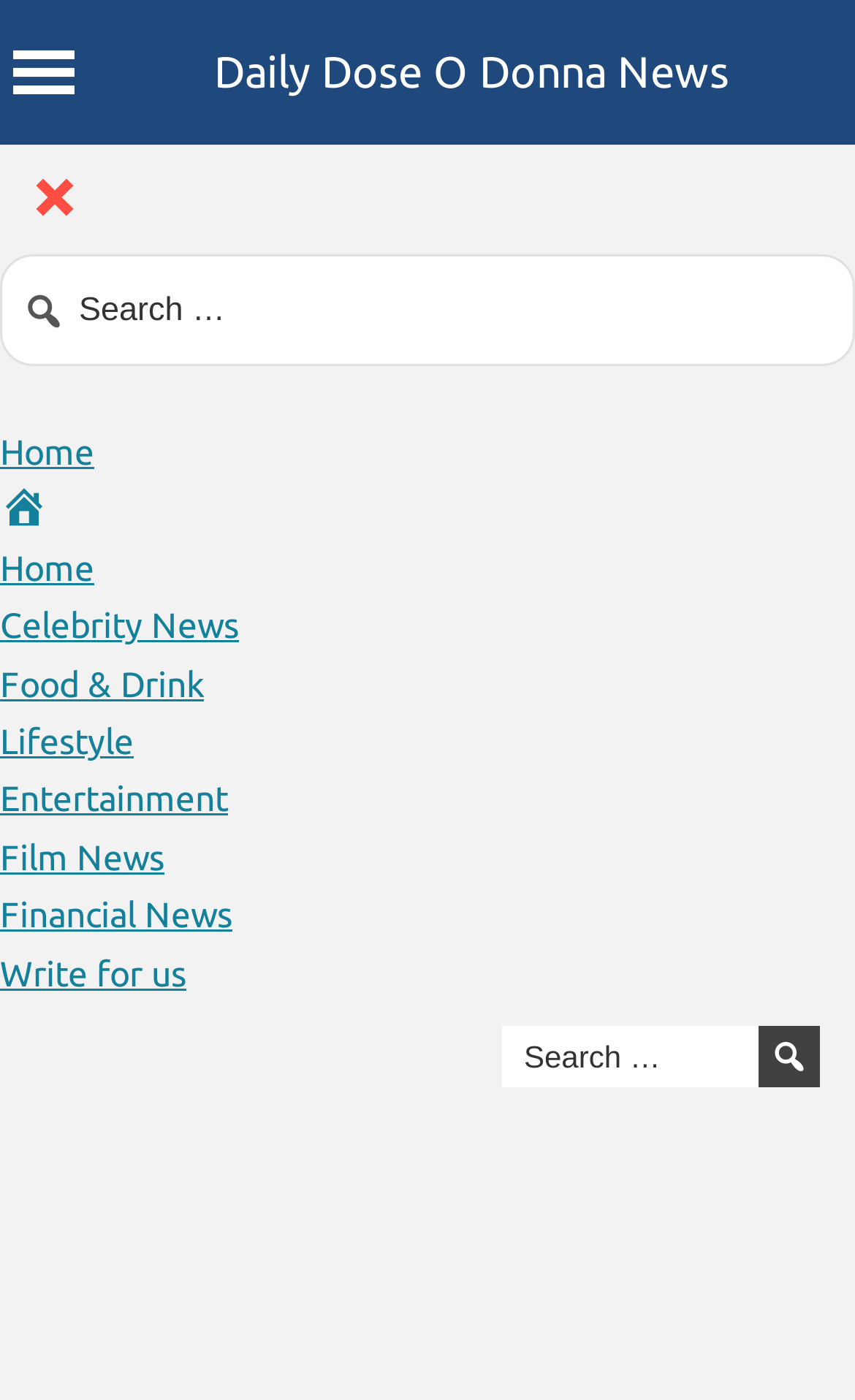Pinpoint the bounding box coordinates of the element that must be clicked to accomplish the following instruction: "search for a specific topic". The coordinates should be in the format of four float numbers between 0 and 1, i.e., [left, top, right, bottom].

[0.587, 0.733, 0.954, 0.777]